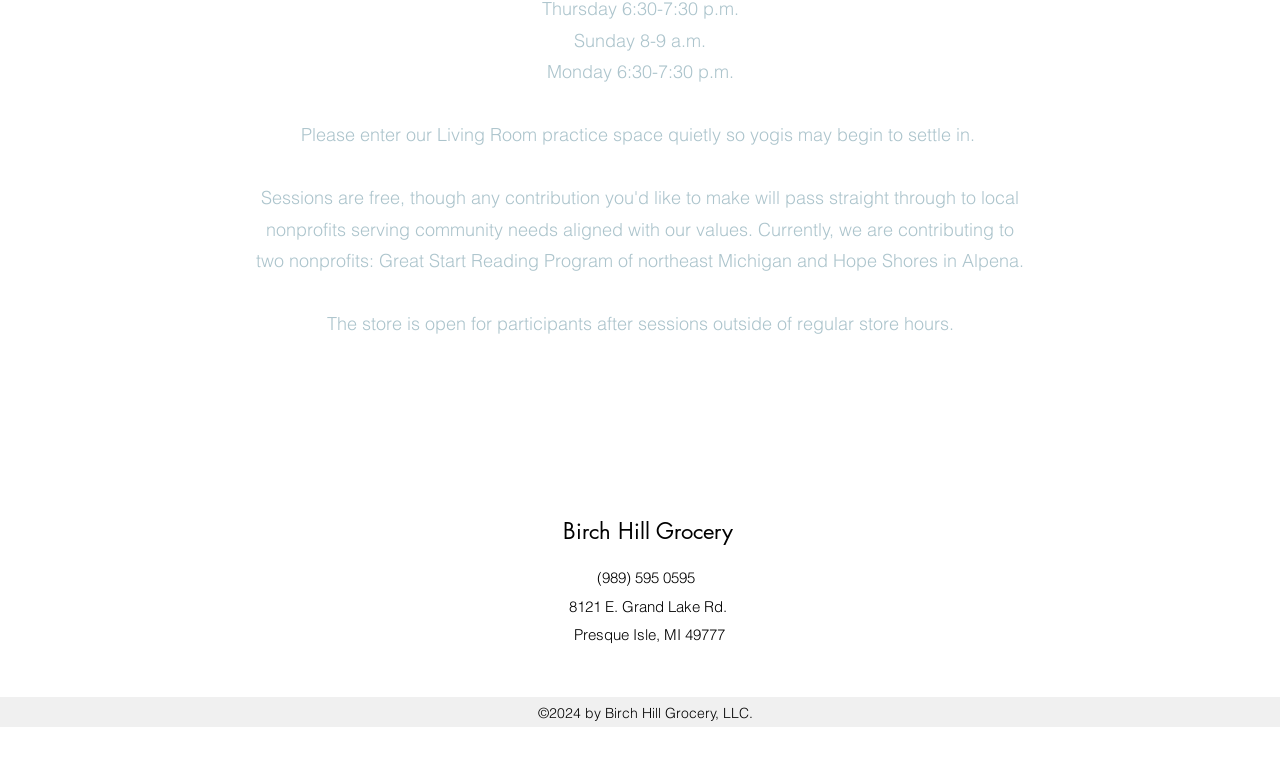Provide a brief response to the question below using one word or phrase:
What is the address of Birch Hill Grocery?

8121 E. Grand Lake Rd.